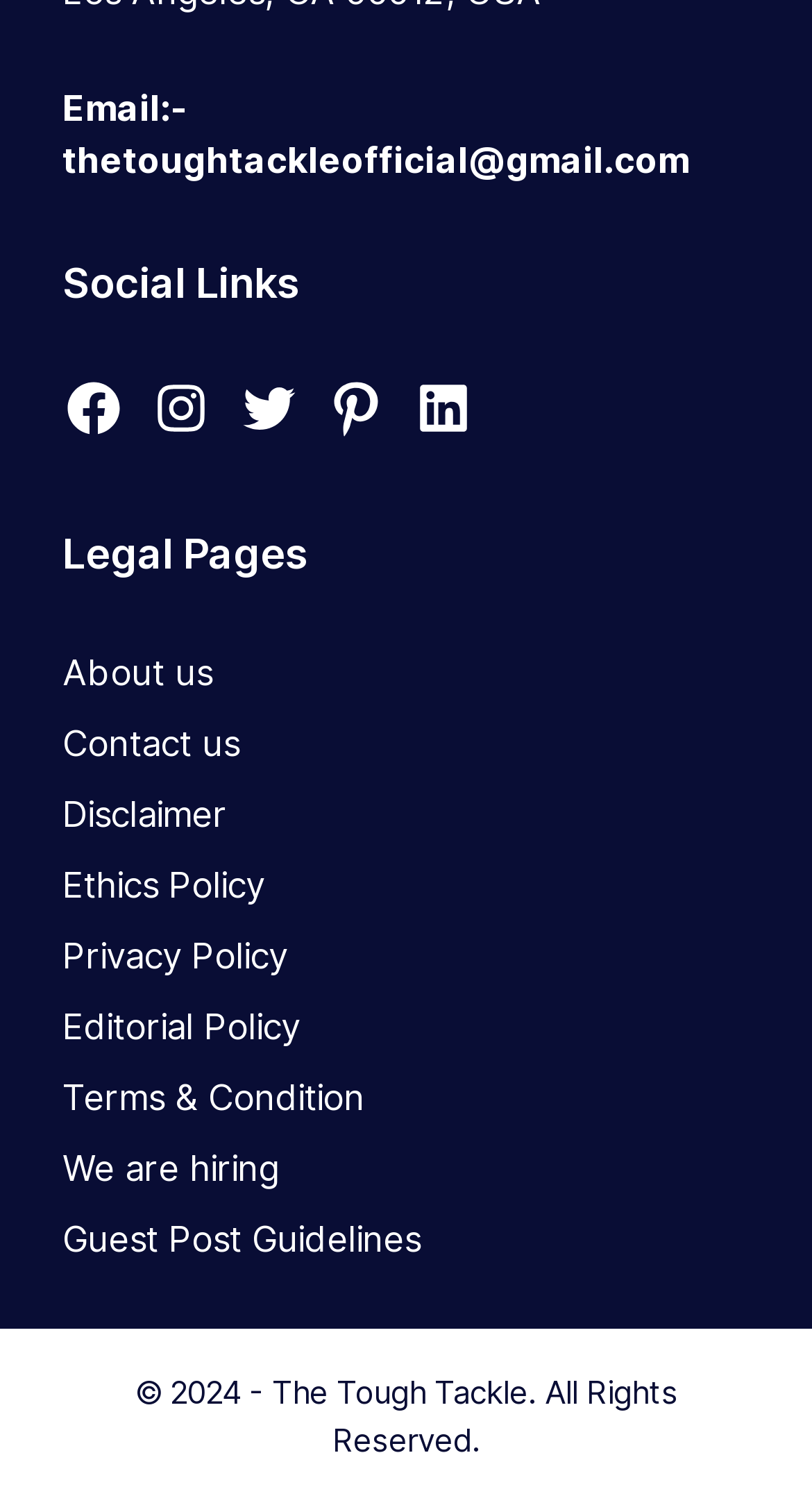Specify the bounding box coordinates of the area that needs to be clicked to achieve the following instruction: "View Facebook page".

[0.077, 0.253, 0.154, 0.295]